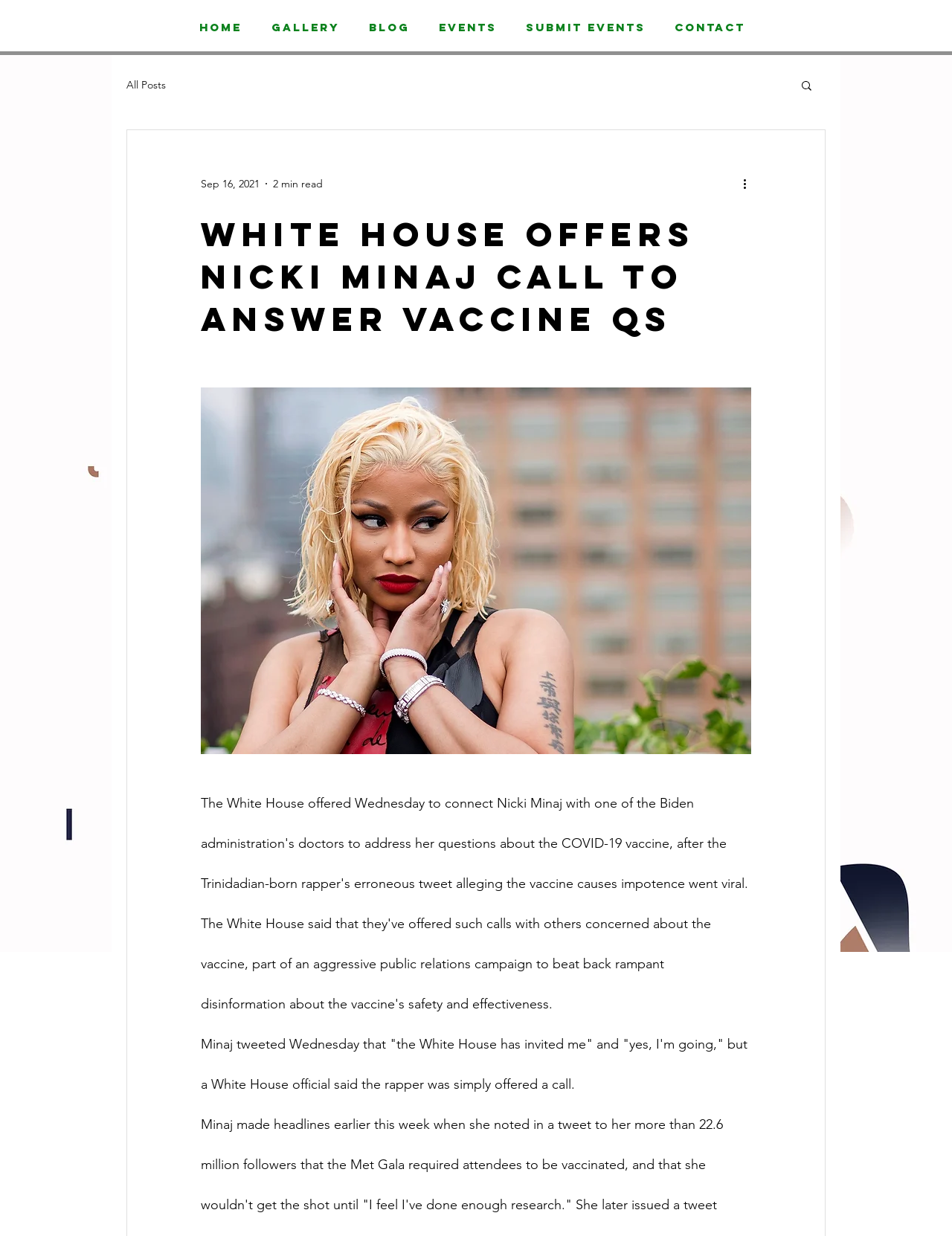What is the topic of the article?
Could you give a comprehensive explanation in response to this question?

I found the topic of the article by reading the title of the article, which is 'White House offers Nicki Minaj call to answer vaccine Qs', and the content of the article, which mentions Nicki Minaj's tweet about the COVID-19 vaccine.